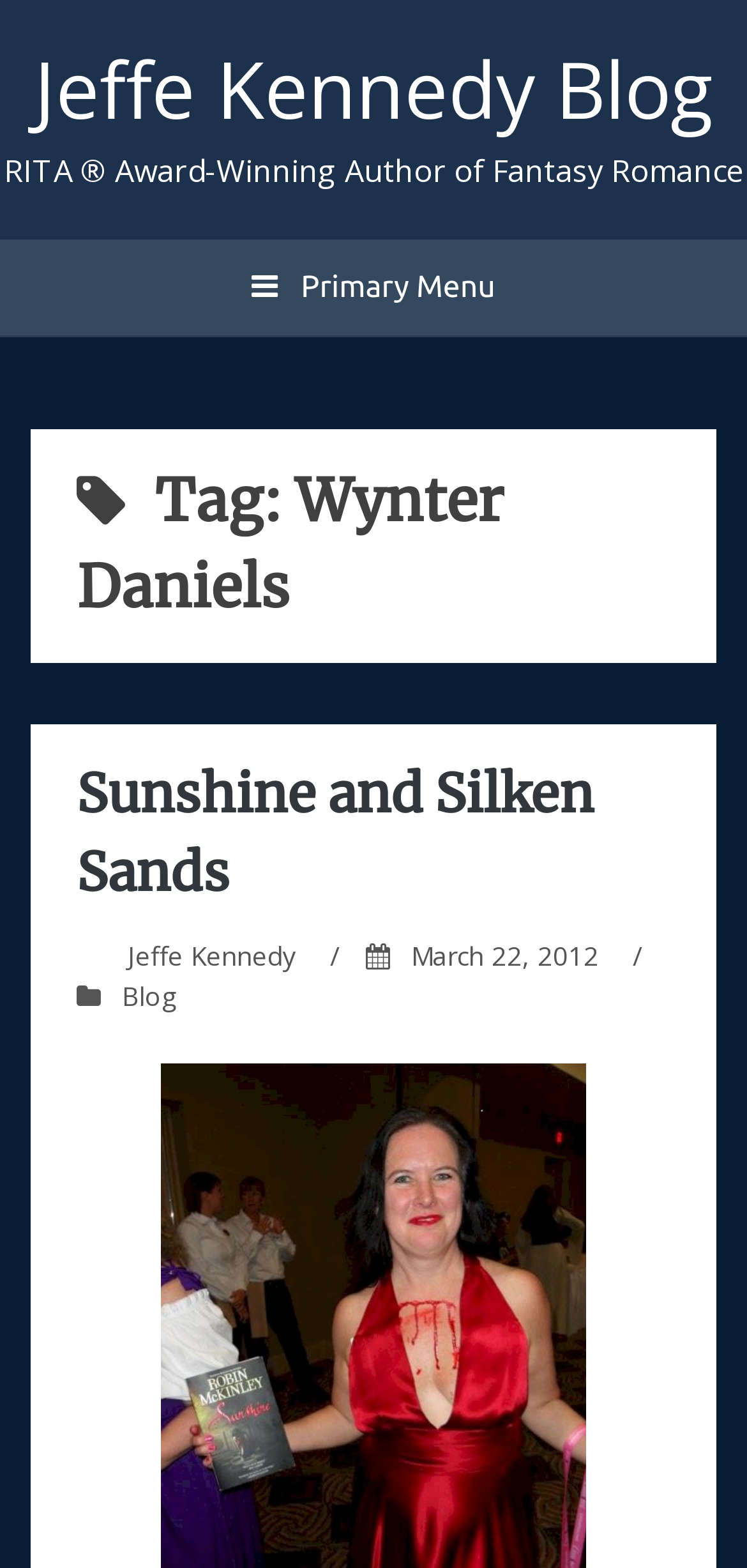Please give a succinct answer using a single word or phrase:
What is the category of the blog post?

Blog